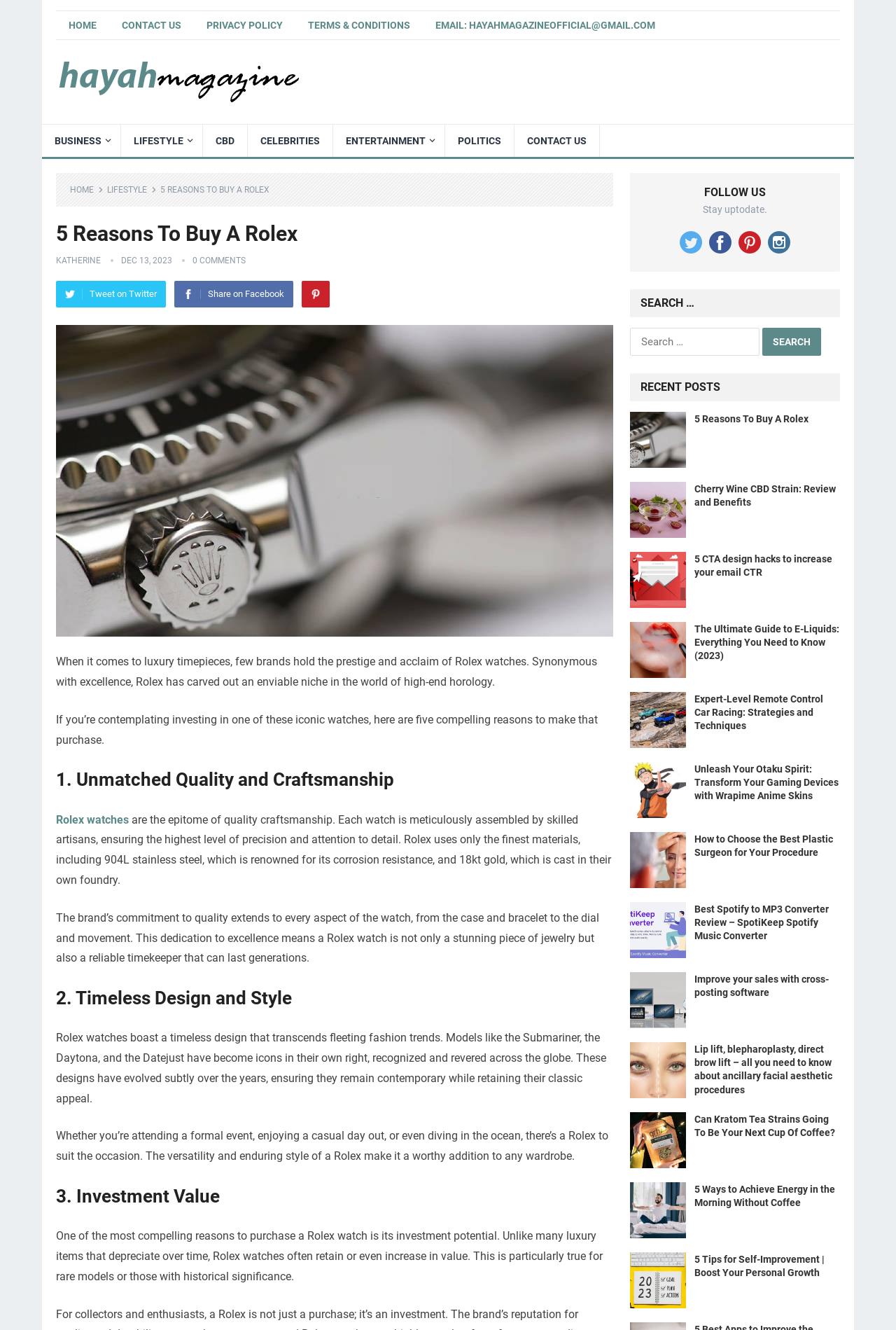Determine the bounding box coordinates of the UI element that matches the following description: "Tweet on Twitter". The coordinates should be four float numbers between 0 and 1 in the format [left, top, right, bottom].

[0.062, 0.211, 0.185, 0.231]